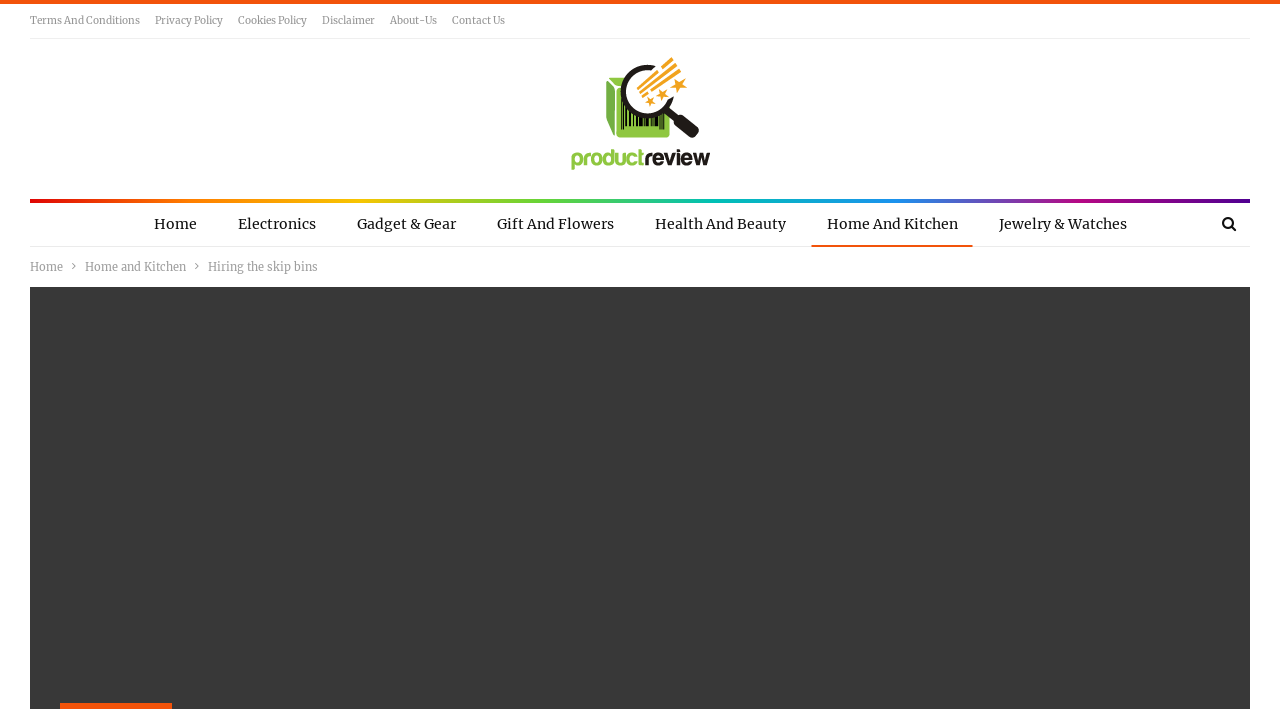Show the bounding box coordinates of the region that should be clicked to follow the instruction: "visit about us page."

[0.305, 0.02, 0.341, 0.038]